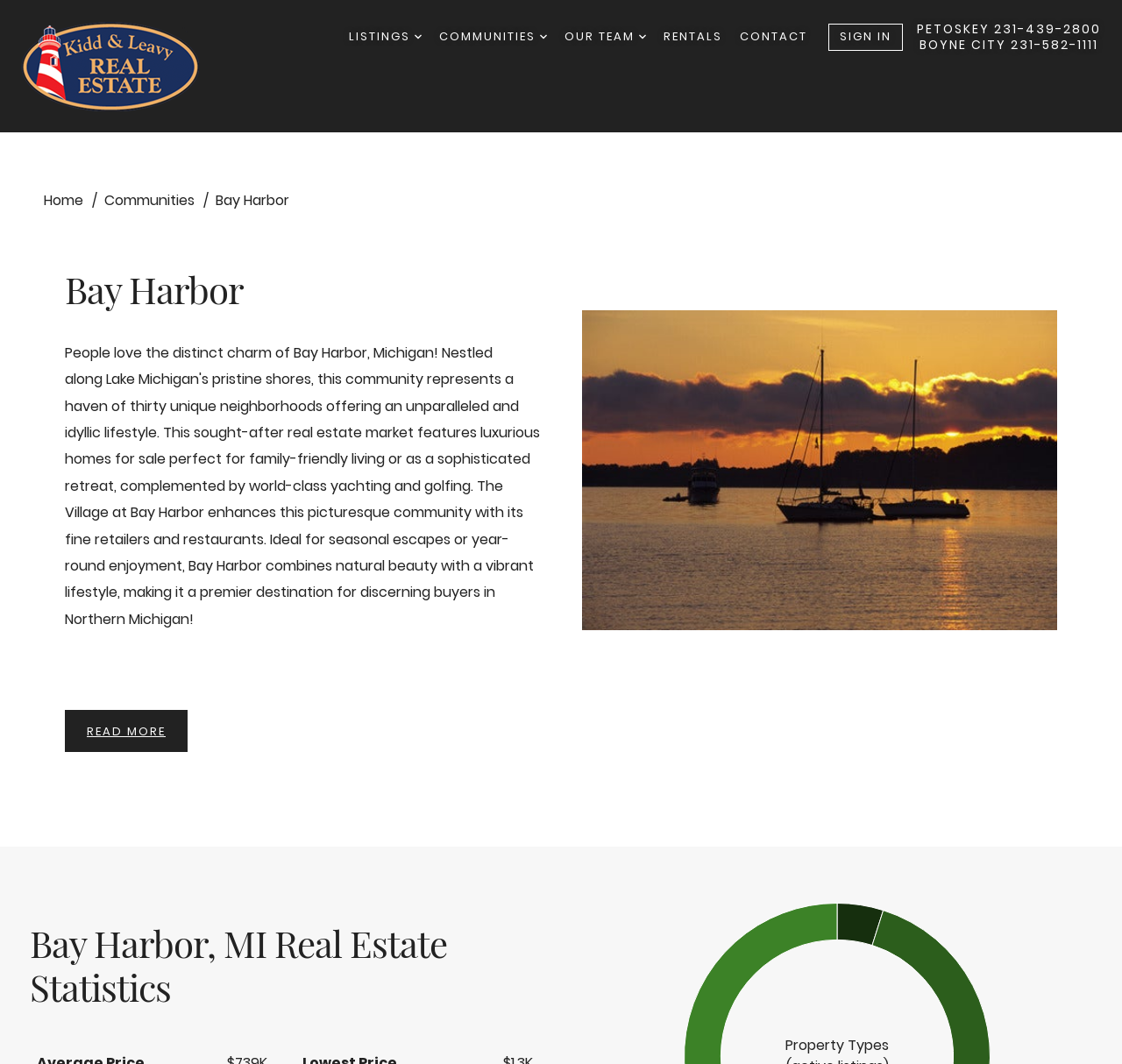Determine the bounding box for the UI element that matches this description: "Listings Dropdown arrow".

[0.311, 0.021, 0.376, 0.048]